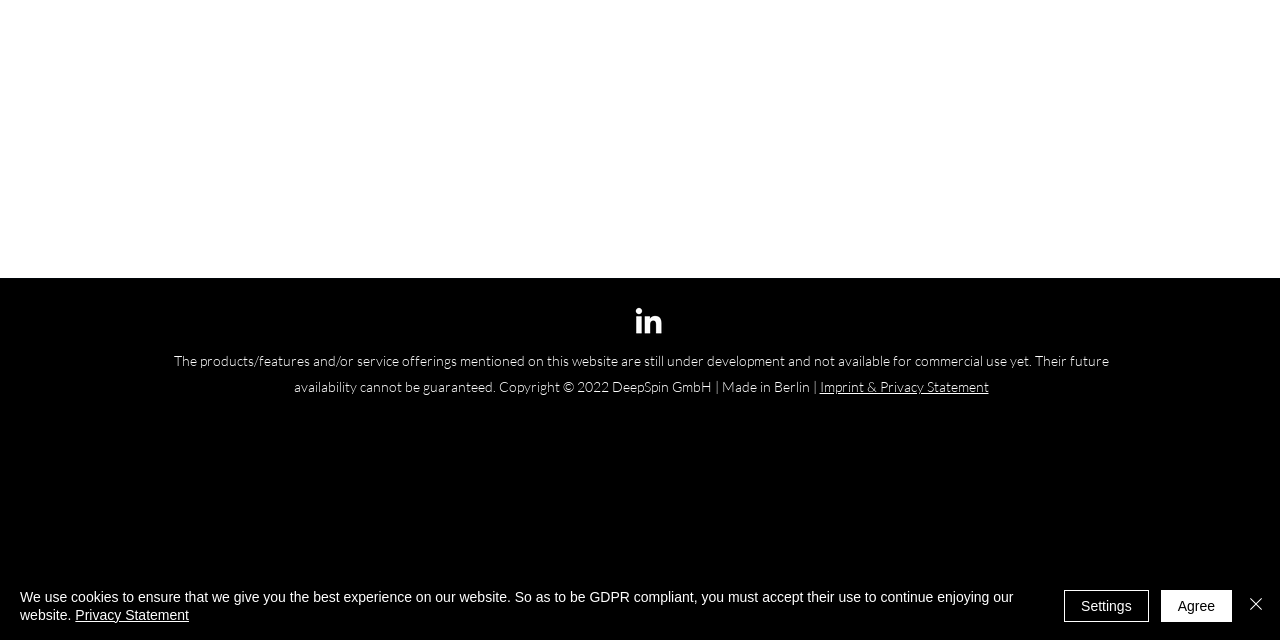Determine the bounding box coordinates of the UI element that matches the following description: "Privacy Statement". The coordinates should be four float numbers between 0 and 1 in the format [left, top, right, bottom].

[0.059, 0.948, 0.148, 0.973]